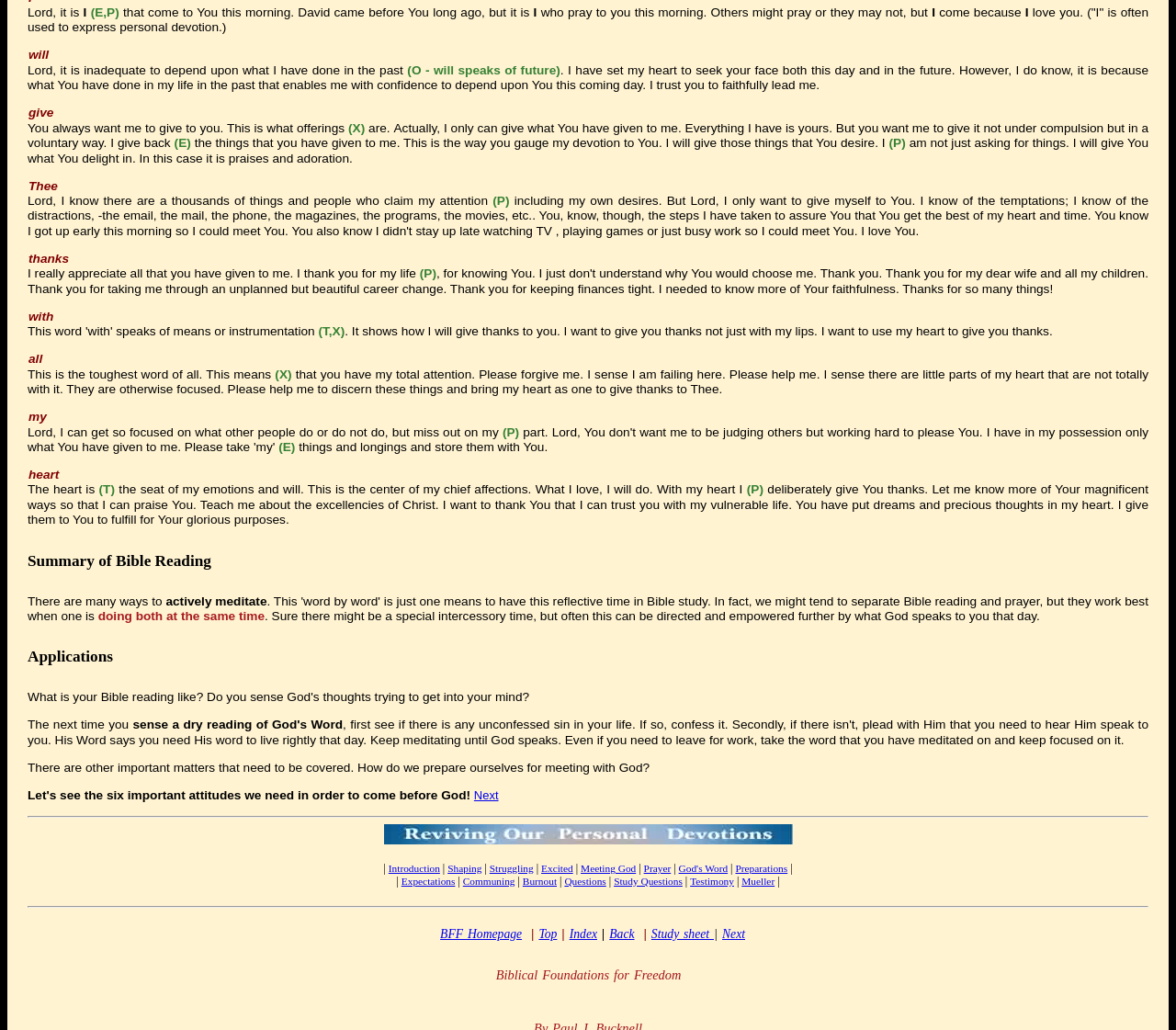What is the meaning of 'heart' in the context of the prayer?
Please ensure your answer to the question is detailed and covers all necessary aspects.

In the context of the prayer, the 'heart' refers to the seat of emotions and will, as mentioned in the StaticText element with ID 208, where it says 'The heart is the seat of my emotions and will. This is the center of my chief affections.'